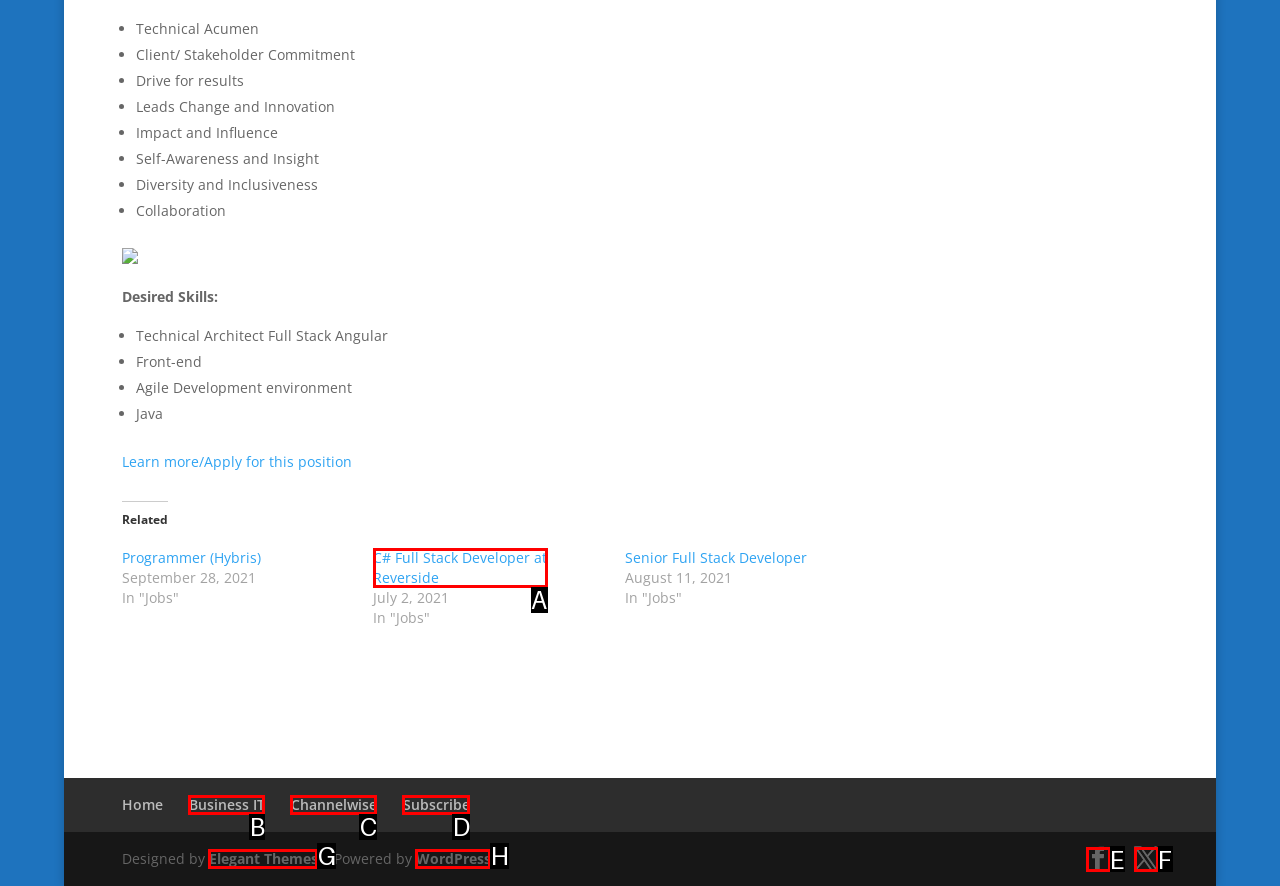Given the element description: Activity
Pick the letter of the correct option from the list.

None